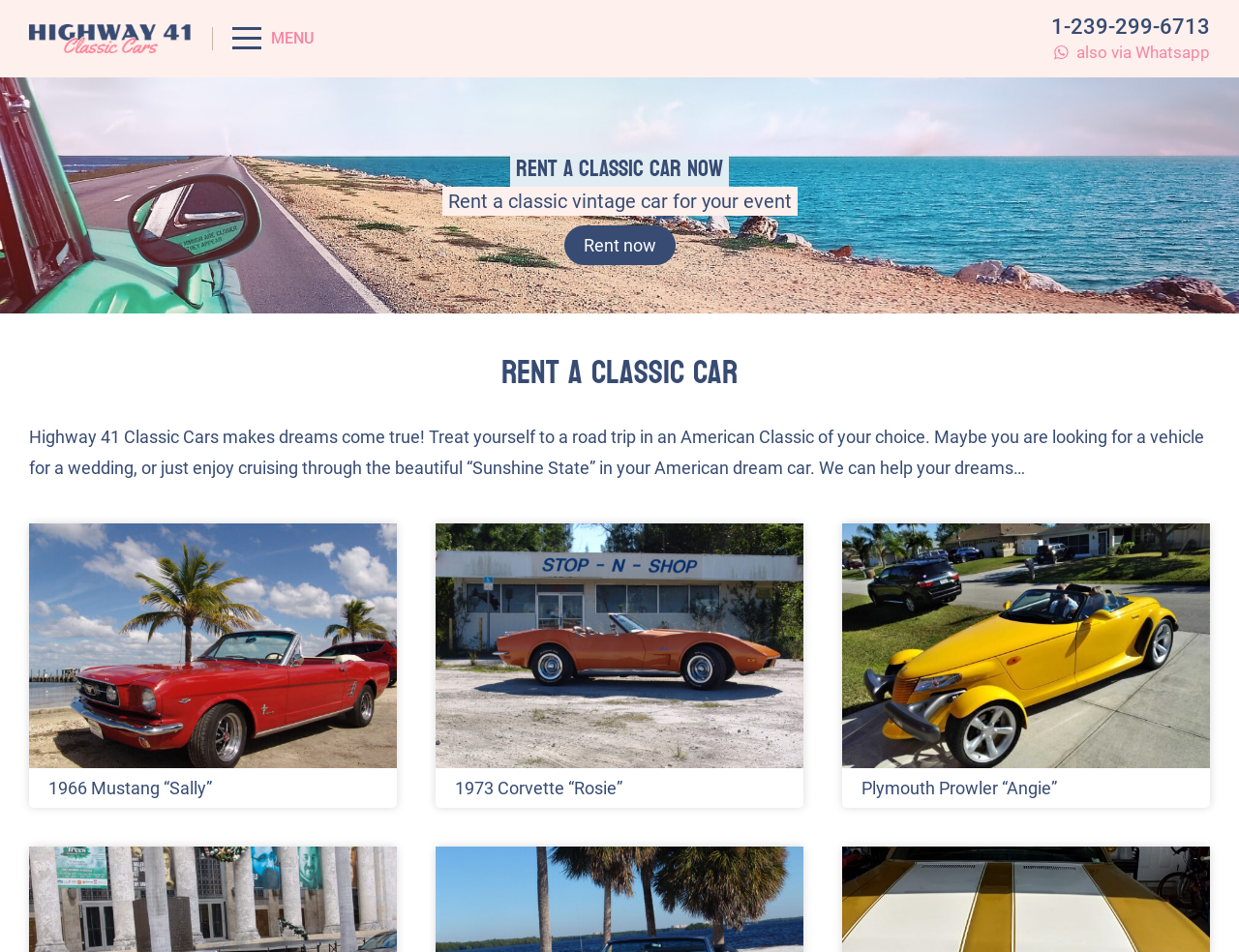Please identify the bounding box coordinates of the clickable area that will fulfill the following instruction: "Call the phone number". The coordinates should be in the format of four float numbers between 0 and 1, i.e., [left, top, right, bottom].

[0.848, 0.015, 0.977, 0.041]